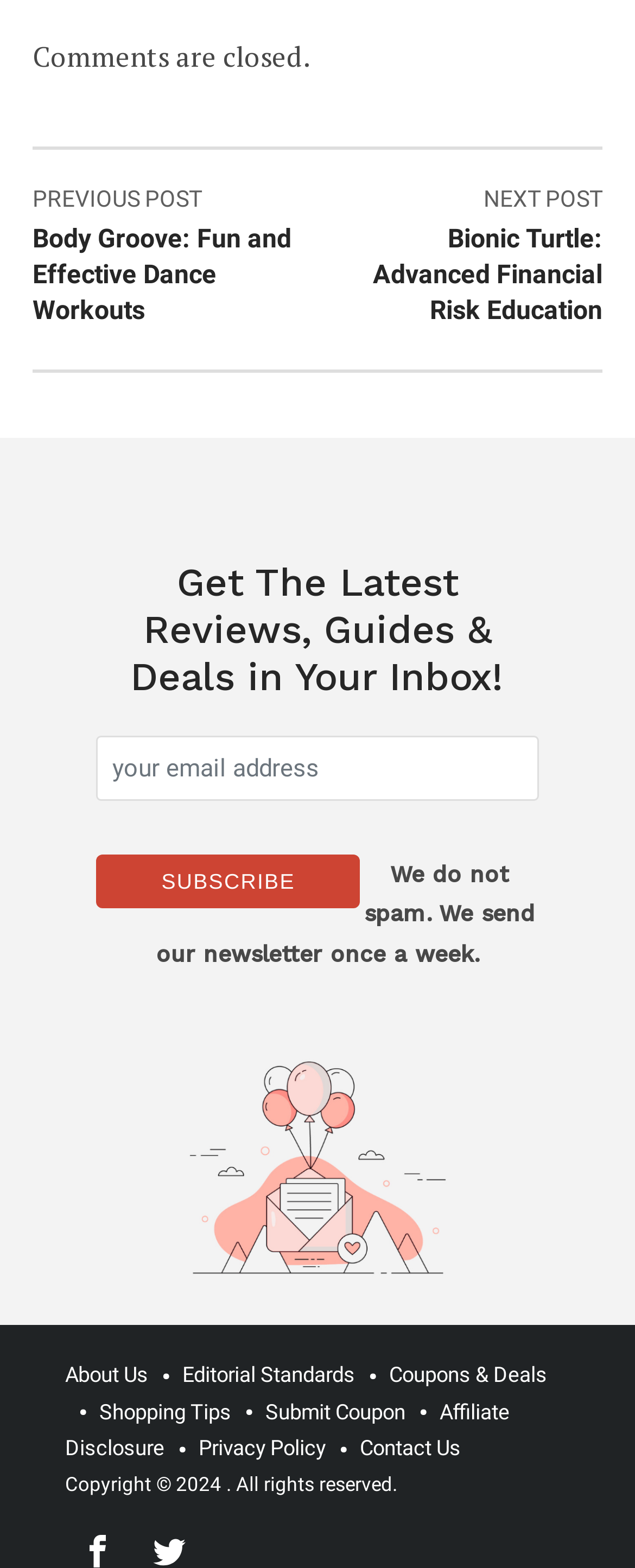Give a one-word or short-phrase answer to the following question: 
What is the purpose of the textbox?

Enter email address